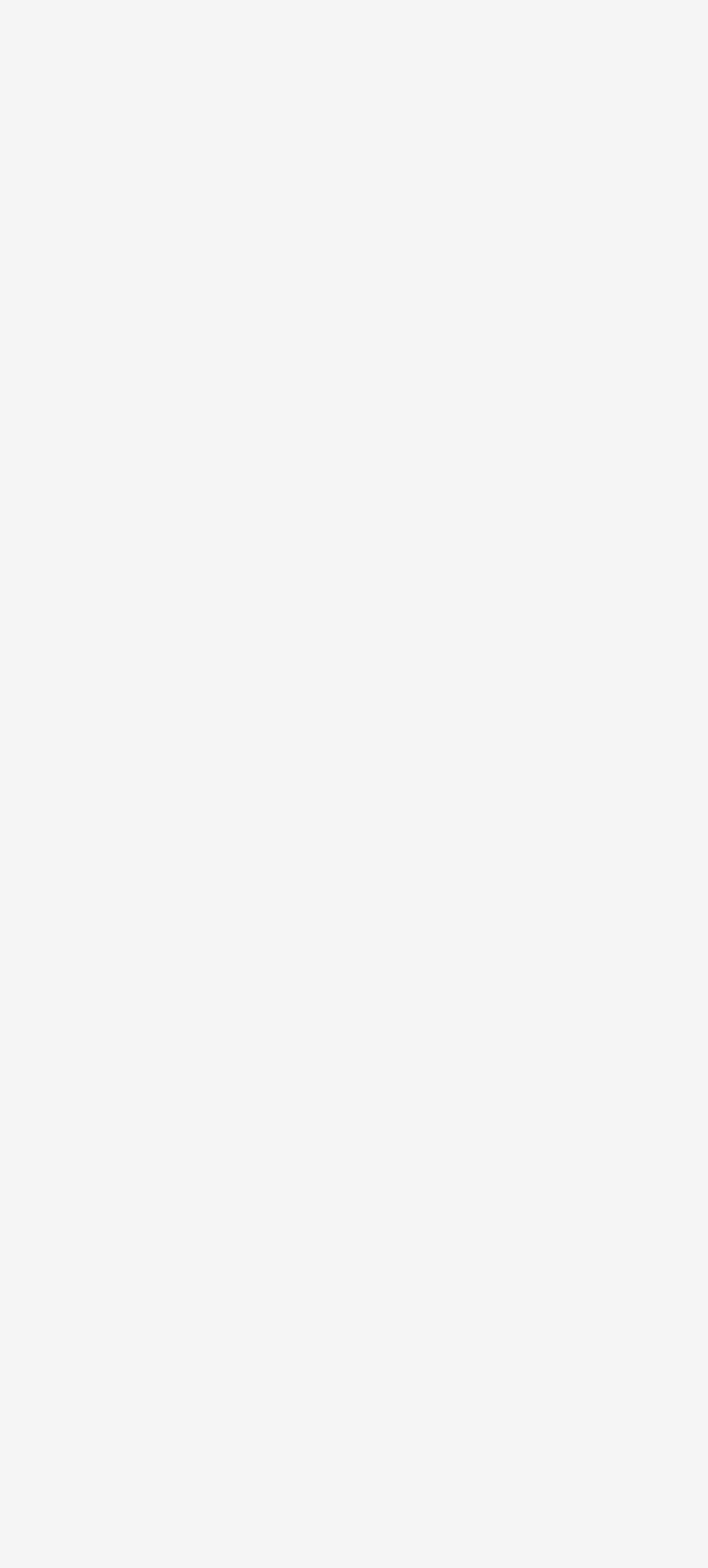Please identify the bounding box coordinates of where to click in order to follow the instruction: "Click on the EfrainGB profile link".

[0.479, 0.003, 0.685, 0.026]